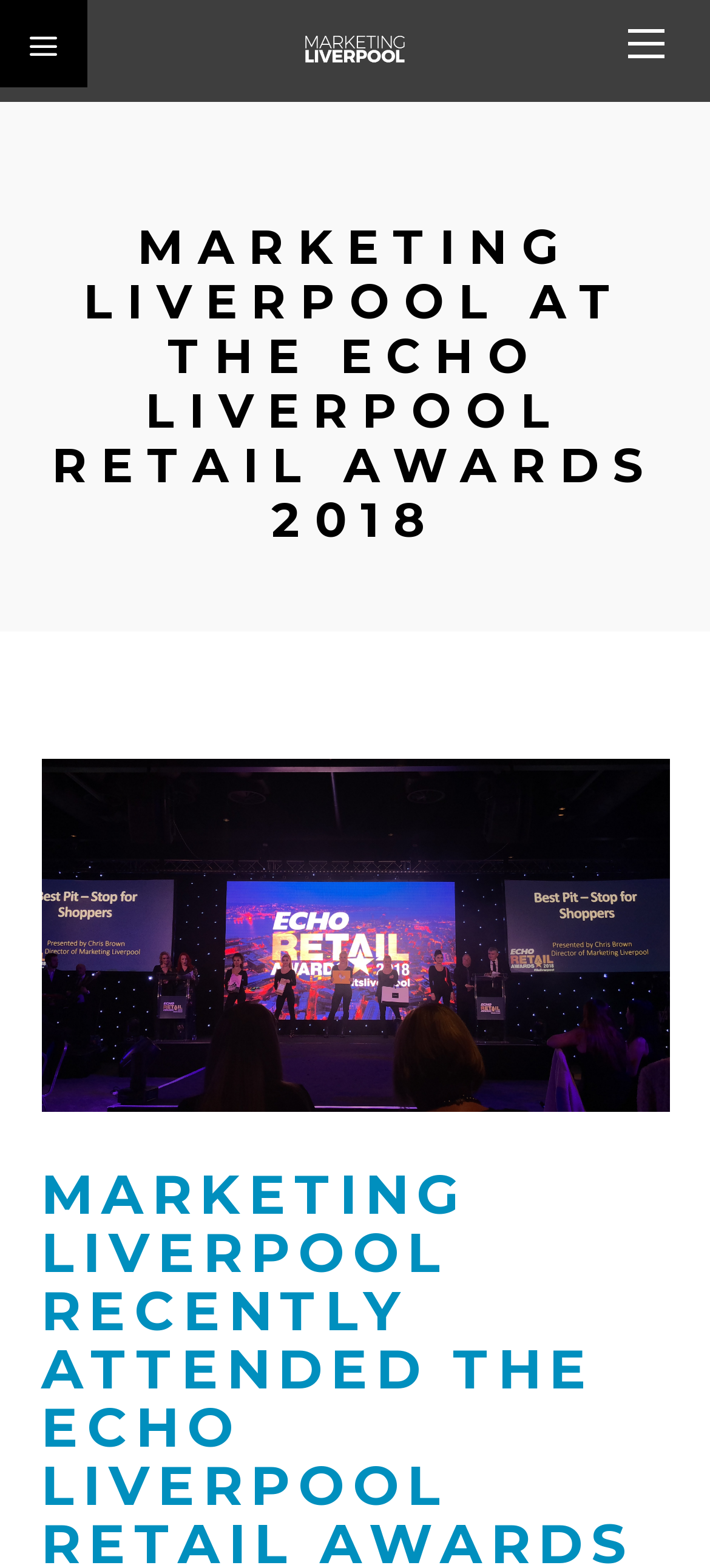Bounding box coordinates should be in the format (top-left x, top-left y, bottom-right x, bottom-right y) and all values should be floating point numbers between 0 and 1. Determine the bounding box coordinate for the UI element described as: Menu

[0.885, 0.0, 0.936, 0.058]